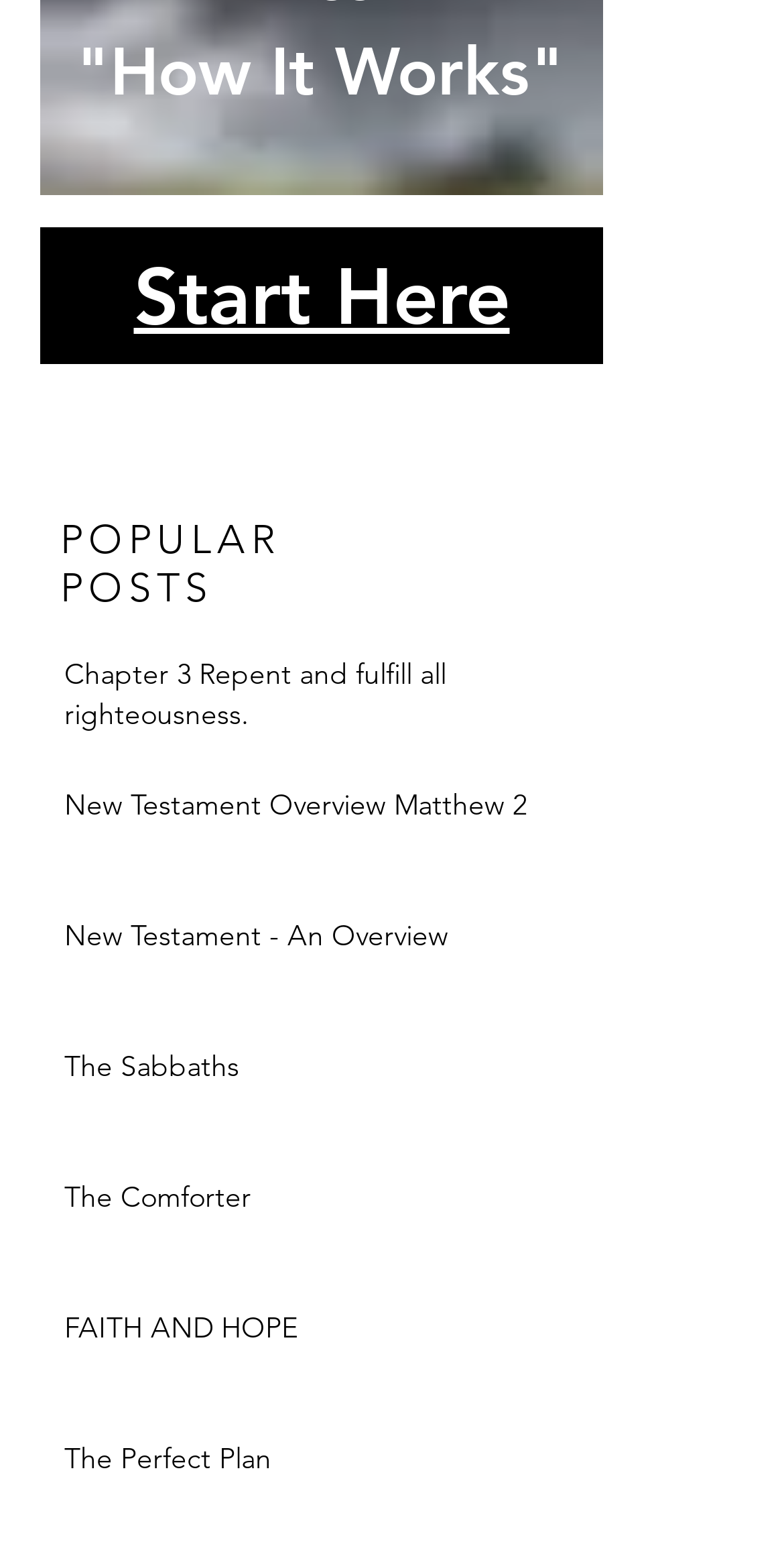Locate the bounding box coordinates of the element you need to click to accomplish the task described by this instruction: "Learn about 'FAITH AND HOPE'".

[0.082, 0.846, 0.703, 0.882]